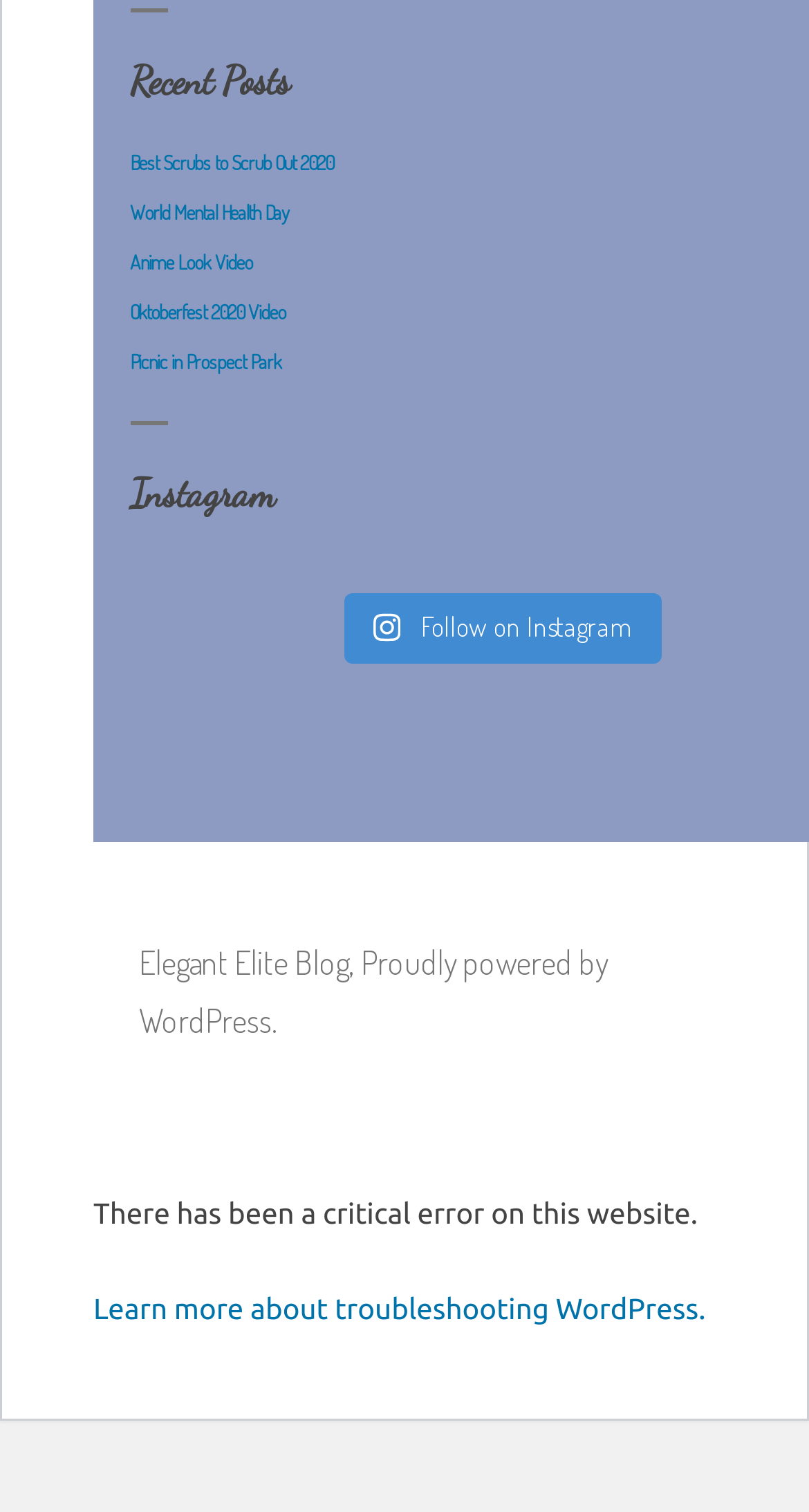What is the social media platform mentioned on the webpage?
Provide a thorough and detailed answer to the question.

The webpage has a link with the text 'Follow on Instagram', which suggests that the social media platform mentioned on the webpage is Instagram.